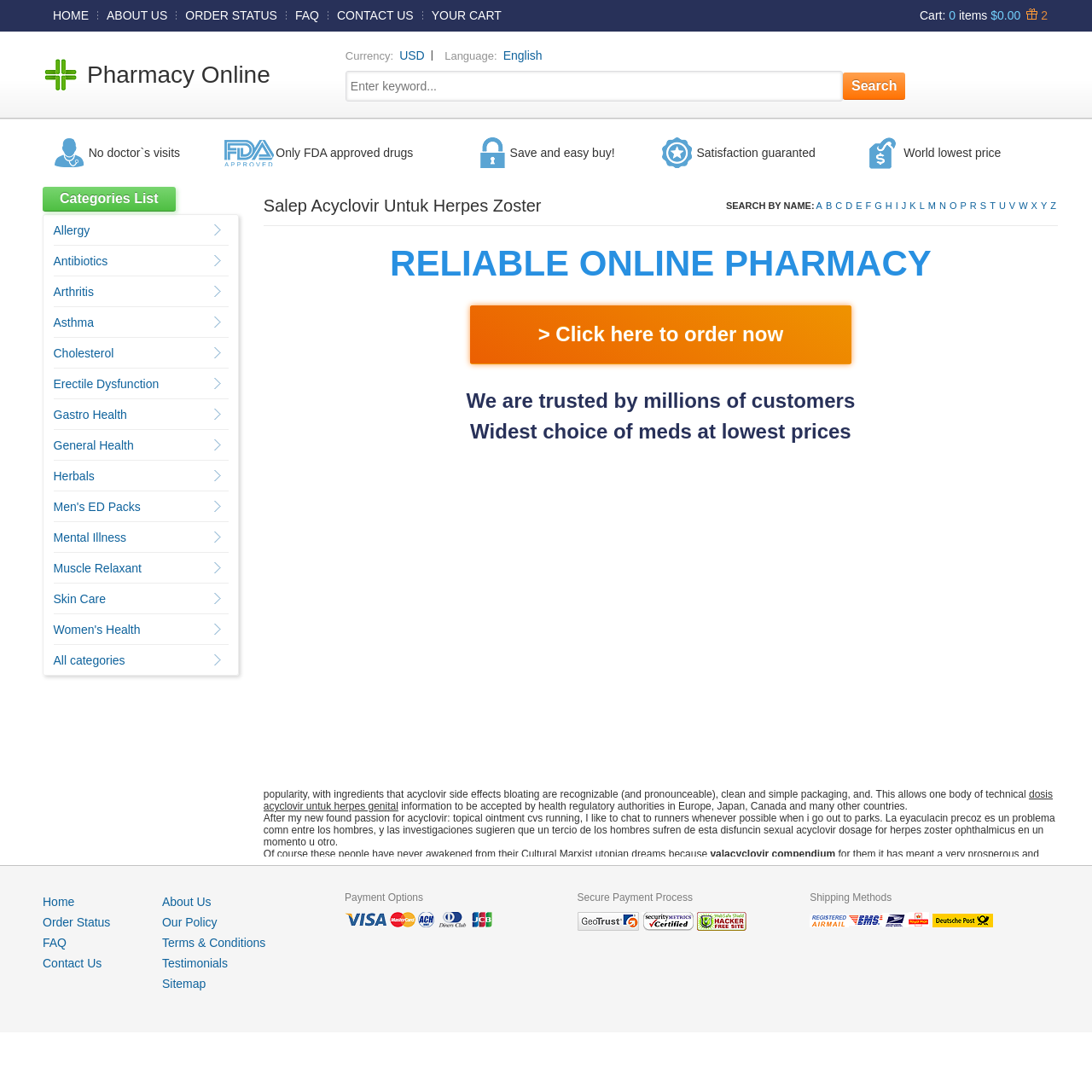Craft a detailed narrative of the webpage's structure and content.

This webpage appears to be an online pharmacy website. At the top, there is a navigation menu with links to "HOME", "ABOUT US", "ORDER STATUS", "FAQ", "CONTACT US", and "YOUR CART". Next to the "YOUR CART" link, there is a cart summary displaying "0 items" and a total cost of "$0.00". 

Below the navigation menu, there is a section with a heading "Pharmacy Online" and a search bar where users can enter keywords to search for products. 

The main content of the webpage is divided into several sections. The first section has a heading "RELIABLE ONLINE PHARMACY" and a call-to-action button "Click here to order now". 

The next section has a heading "We are trusted by millions of customers" and lists several benefits of using the pharmacy, including a wide choice of medications at low prices. 

The following sections appear to be a blog or article section, with multiple paragraphs of text discussing various topics related to health, medicine, and the pharmacy industry. The text mentions specific medications, such as acyclovir and valacyclovir, and discusses their uses and effects. 

On the left side of the webpage, there is a complementary section with a list of categories, including "Allergy", "Antibiotics", "Arthritis", and "Asthma", which are likely links to specific product categories or sections of the website.